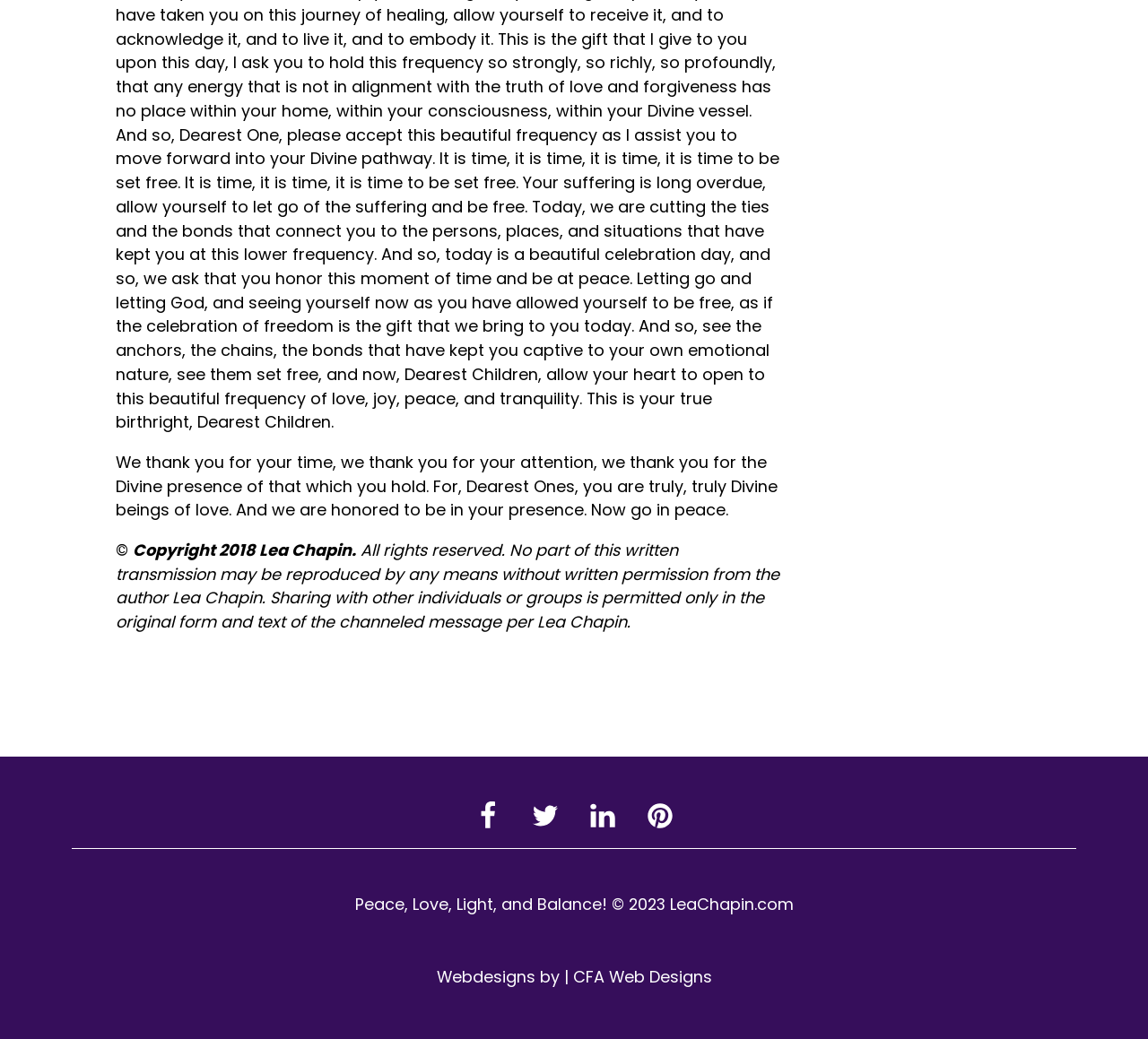Answer the question with a single word or phrase: 
What social media platforms are available?

Facebook, Twitter, LinkedIn, Pinterest